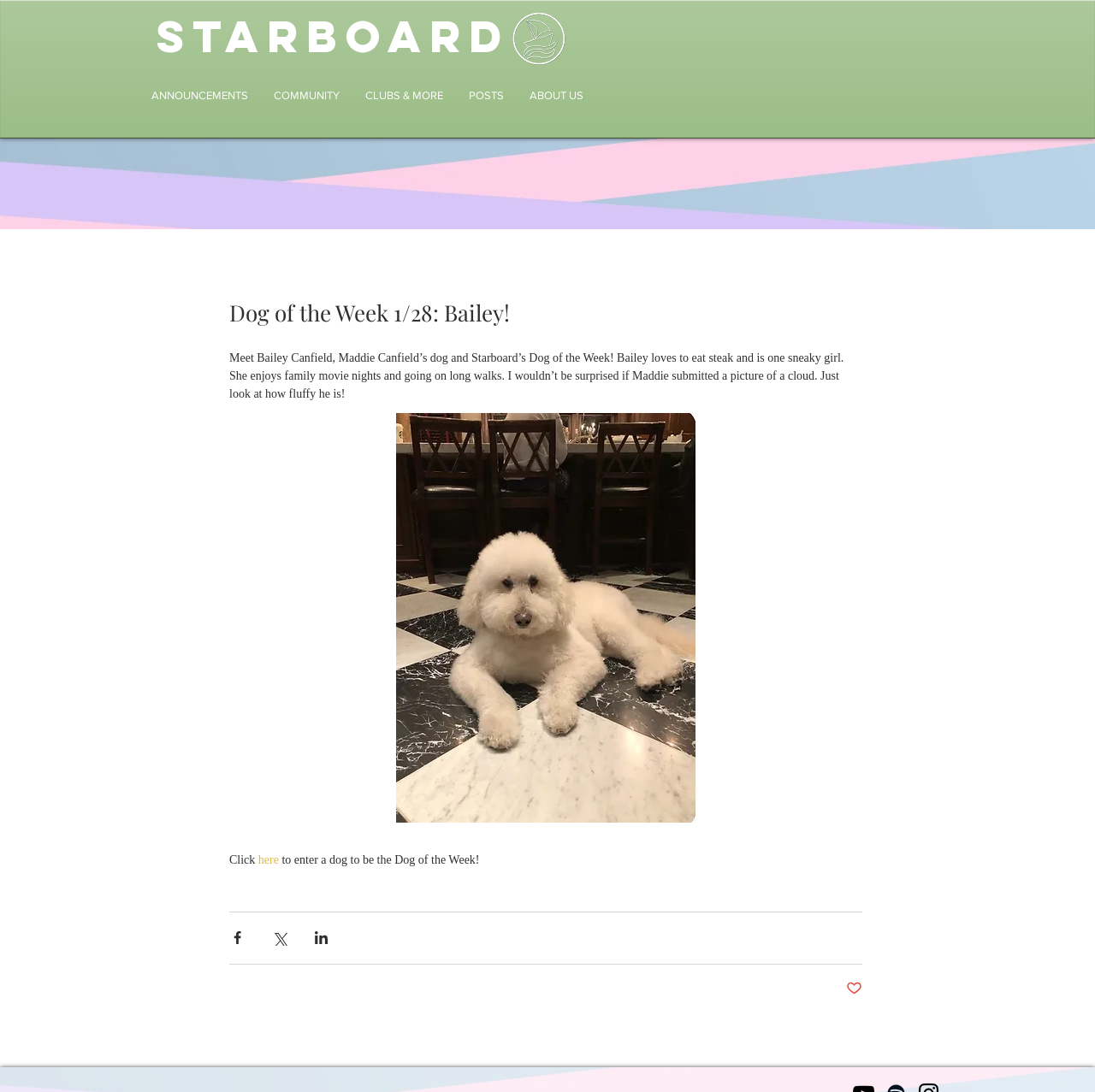Look at the image and answer the question in detail:
What are the social media platforms available for sharing?

The webpage provides buttons to share the content on social media platforms, which are Facebook, Twitter, and LinkedIn, as indicated by the button labels 'Share via Facebook', 'Share via Twitter', and 'Share via LinkedIn'.